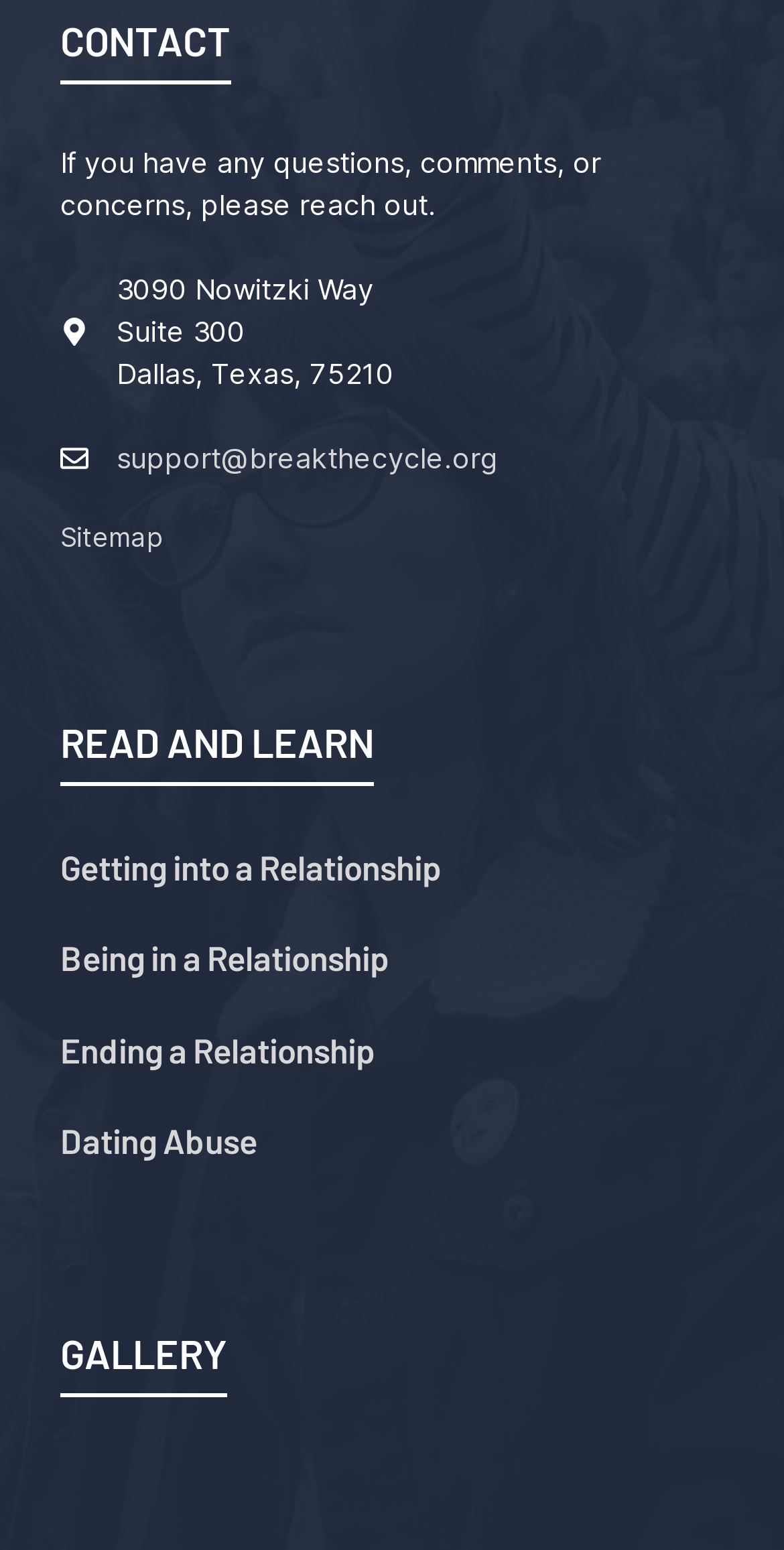What is the purpose of the webpage?
From the details in the image, answer the question comprehensively.

I inferred the purpose of the webpage by looking at the various sections and elements, including the 'CONTACT' section, the 'READ AND LEARN' section, and the links to different topics. The webpage appears to be providing information and resources on various topics, and also provides a way to contact the organization.